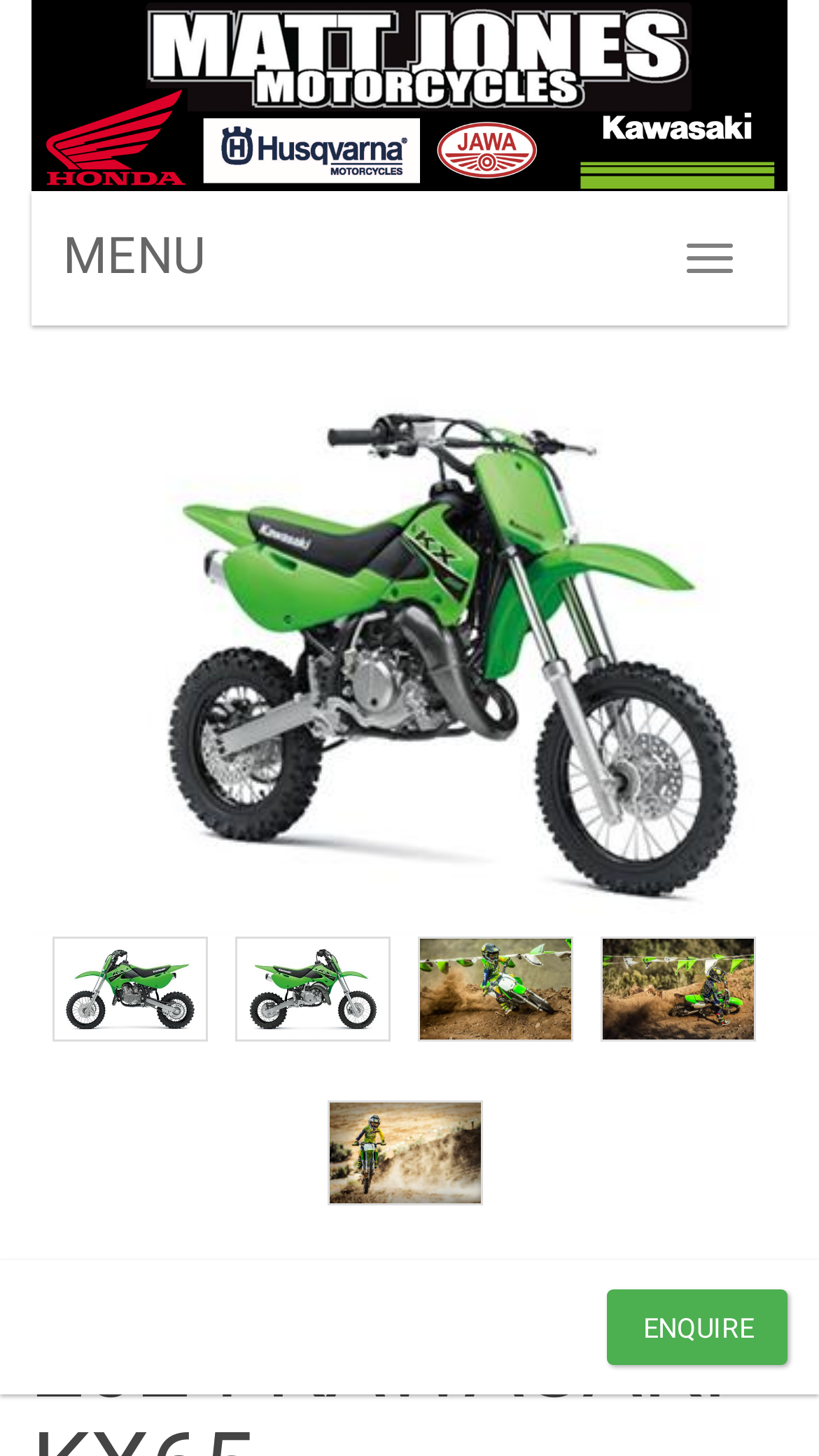Give a one-word or short phrase answer to the question: 
What is the logo above the navigation button?

MJM